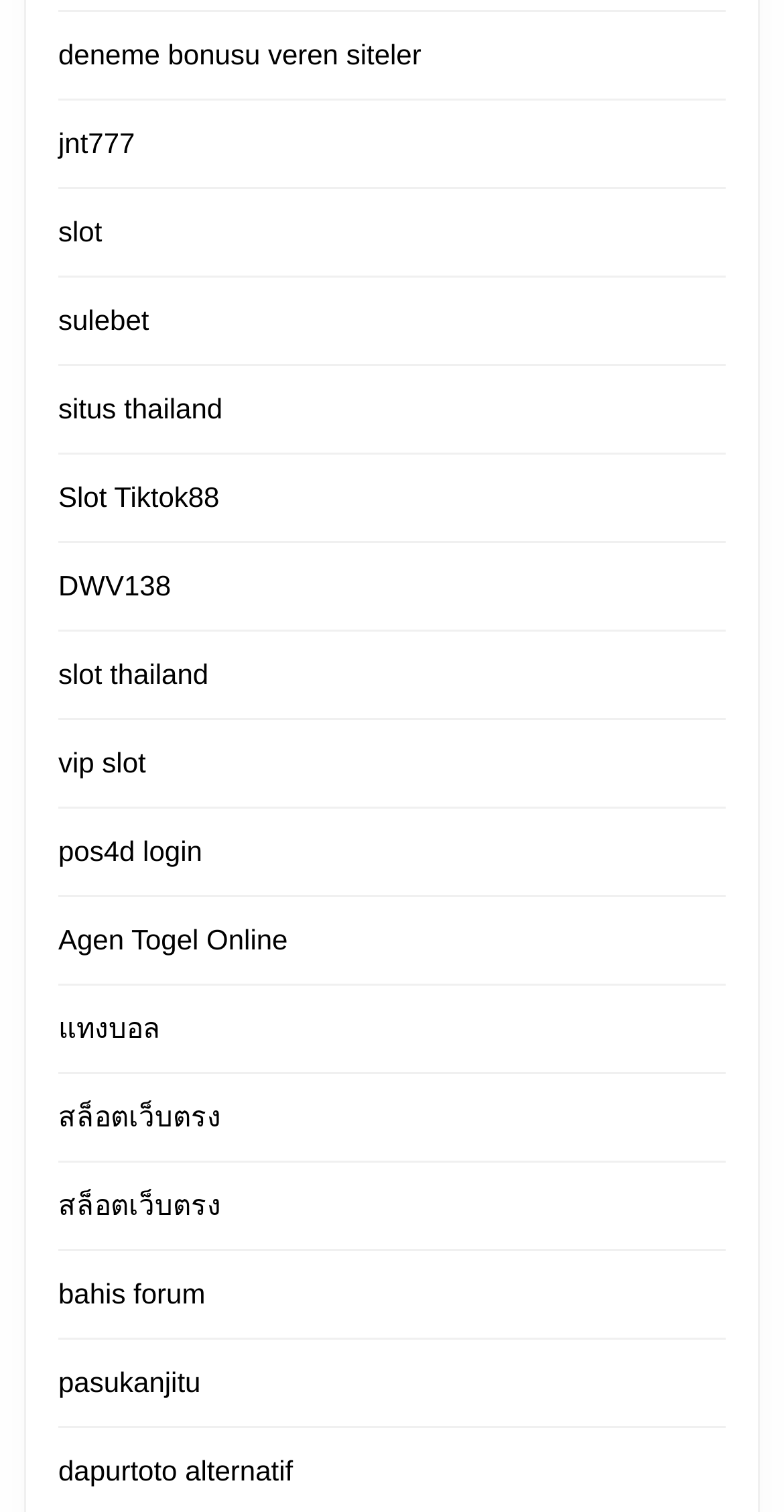Please identify the bounding box coordinates of the area I need to click to accomplish the following instruction: "visit deneme bonusu veren siteler".

[0.074, 0.025, 0.537, 0.047]